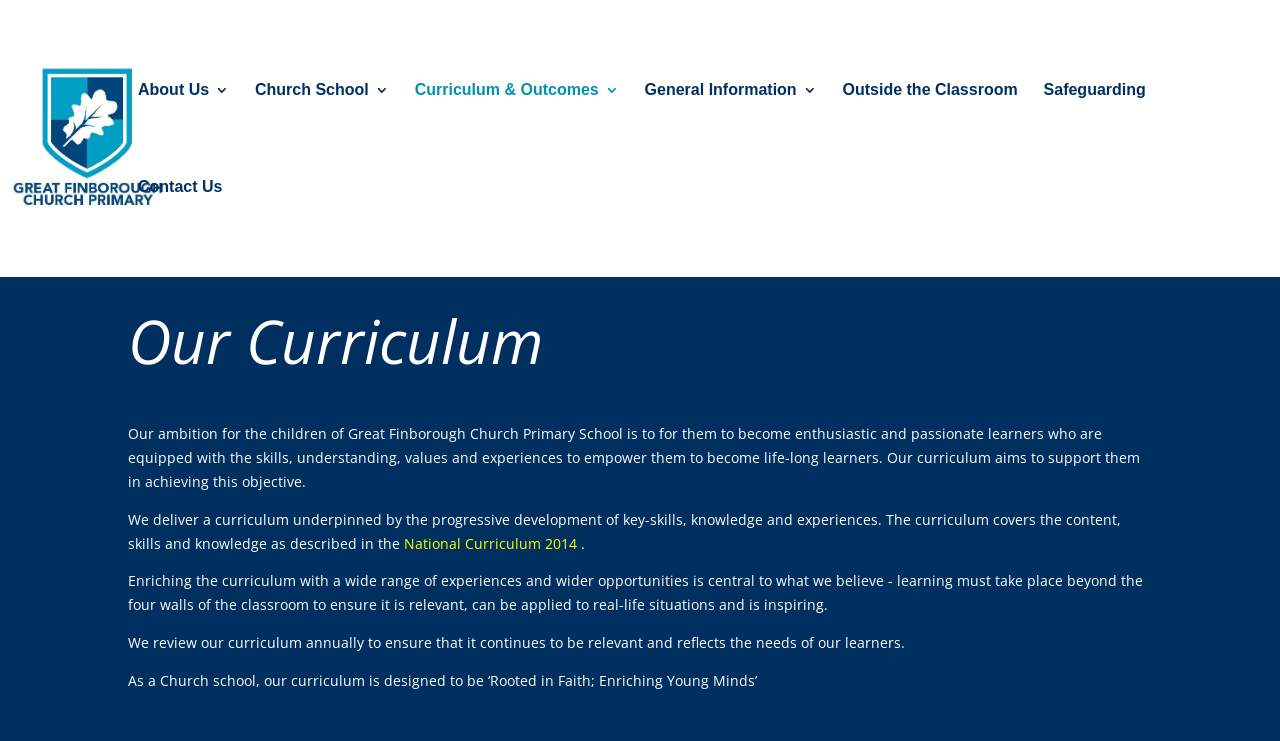Indicate the bounding box coordinates of the element that must be clicked to execute the instruction: "read National Curriculum 2014". The coordinates should be given as four float numbers between 0 and 1, i.e., [left, top, right, bottom].

[0.316, 0.72, 0.454, 0.746]